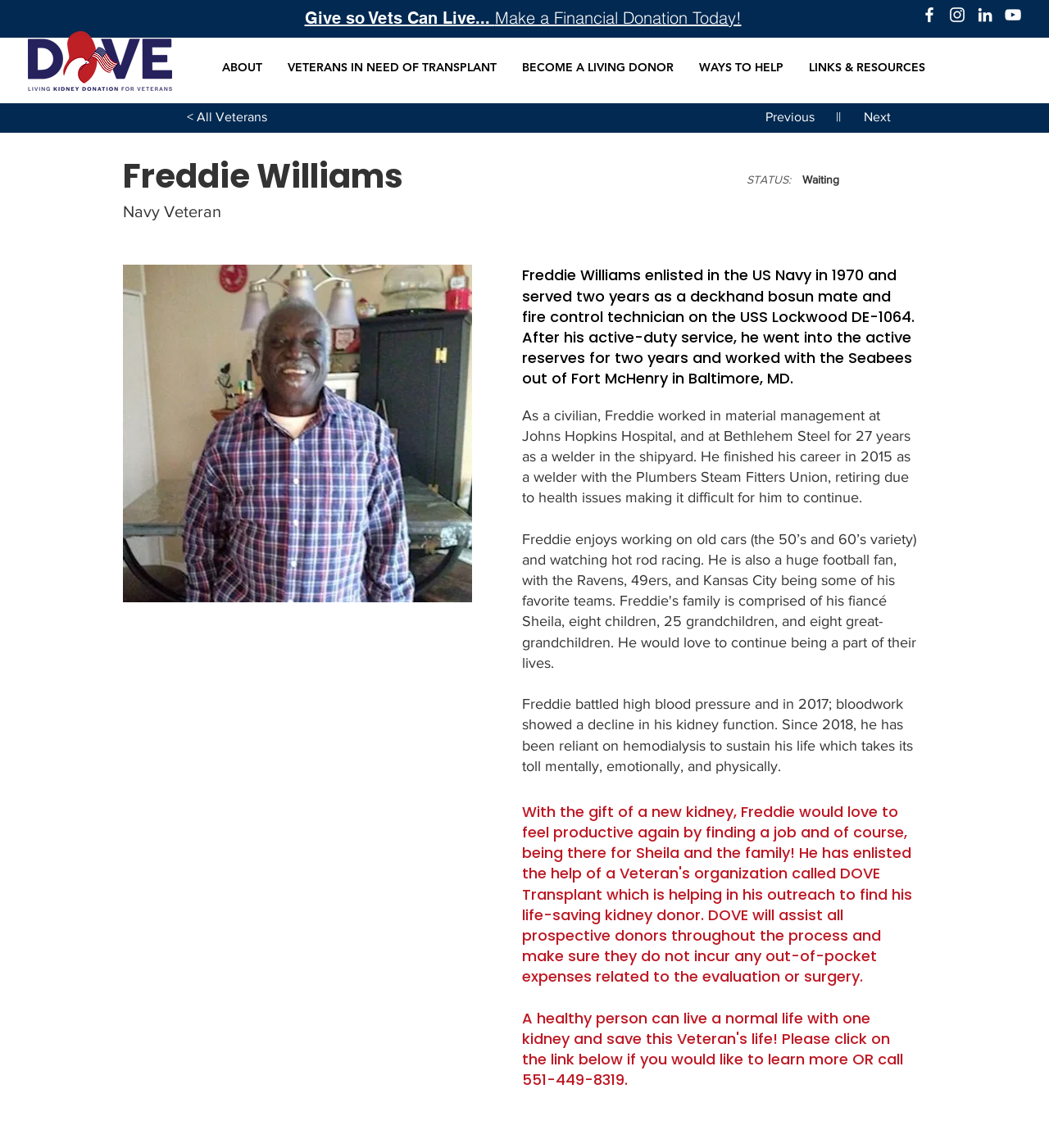Please determine the bounding box coordinates of the element's region to click for the following instruction: "Click the Facebook link".

[0.877, 0.004, 0.895, 0.021]